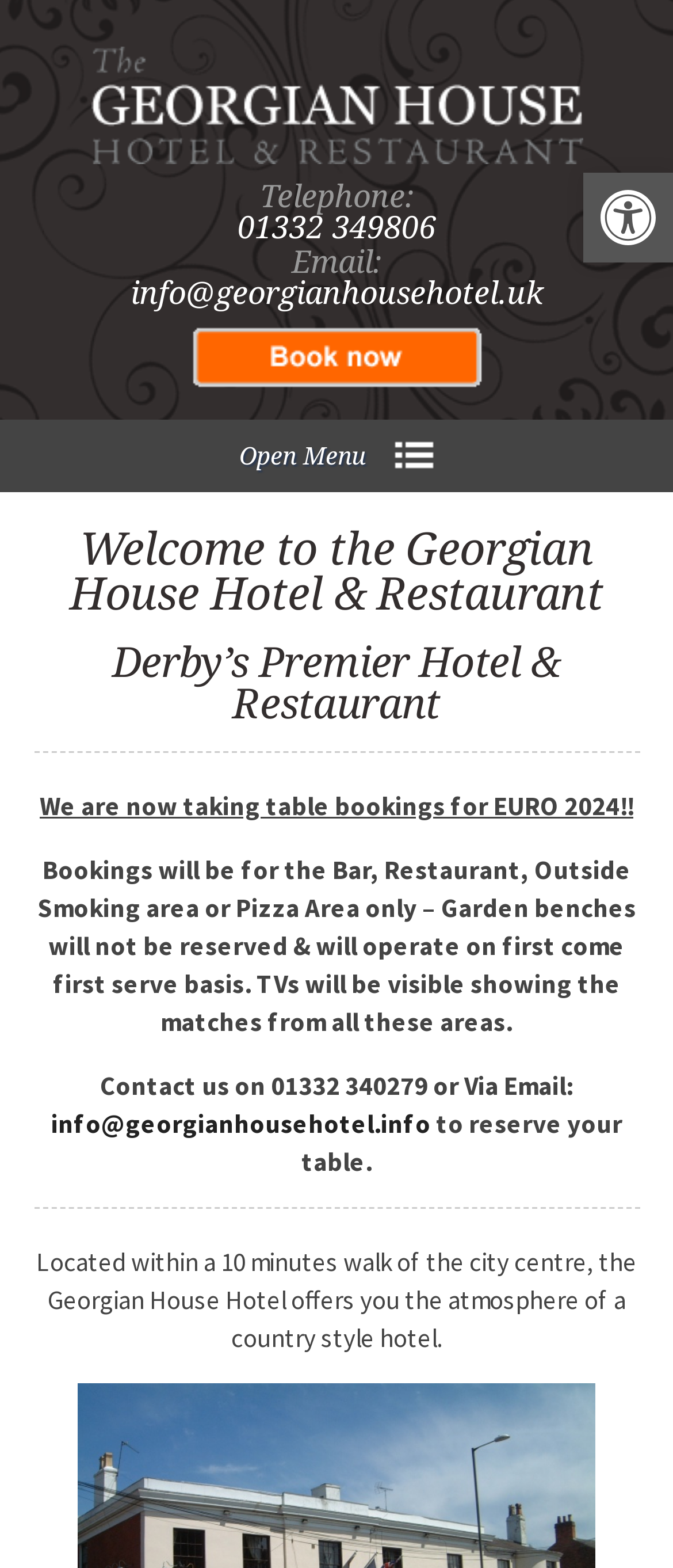Using the element description info@georgianhousehotel.info, predict the bounding box coordinates for the UI element. Provide the coordinates in (top-left x, top-left y, bottom-right x, bottom-right y) format with values ranging from 0 to 1.

[0.076, 0.706, 0.64, 0.727]